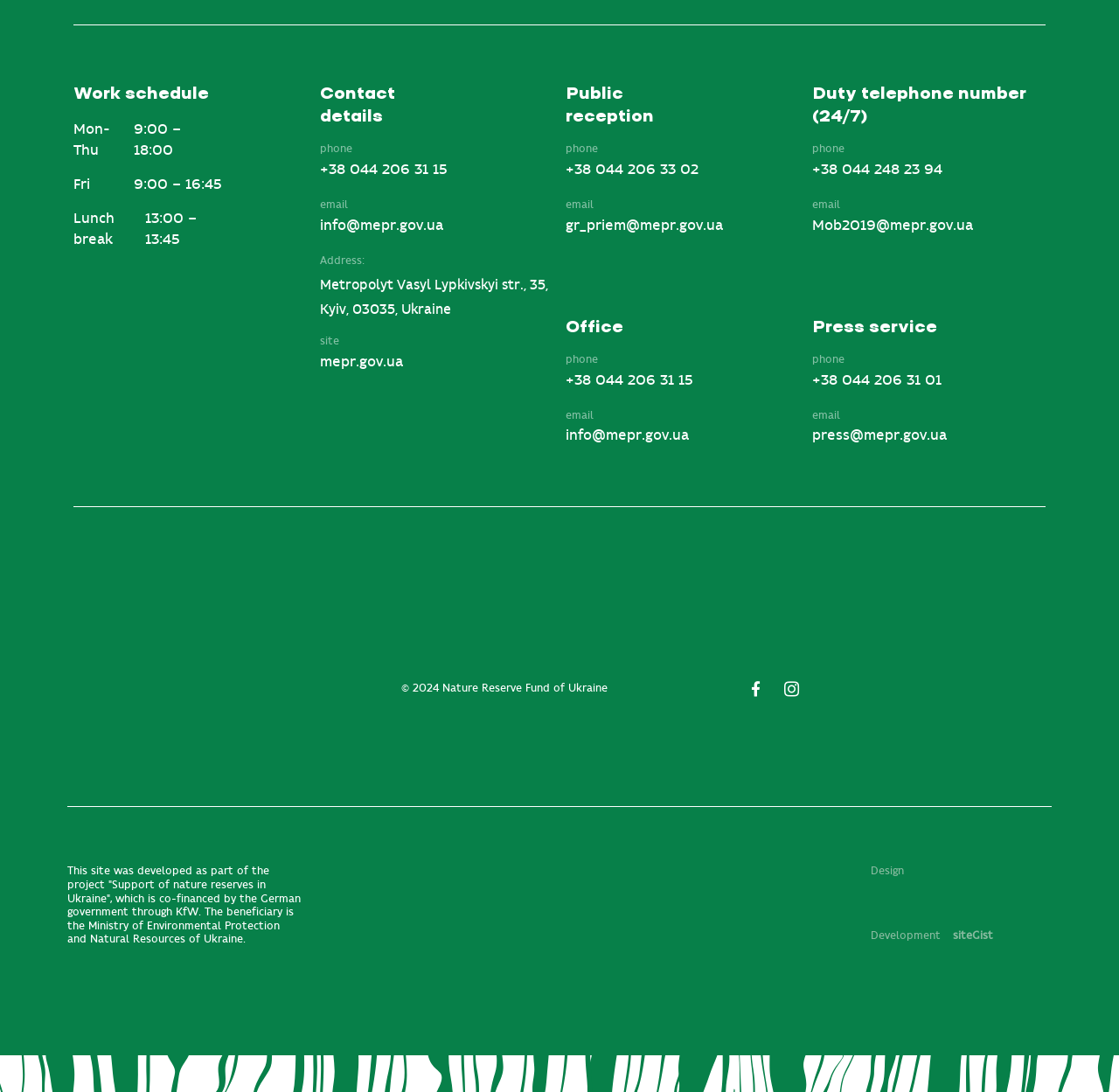Please identify the bounding box coordinates of the area that needs to be clicked to fulfill the following instruction: "Call the duty telephone number."

[0.725, 0.147, 0.842, 0.165]